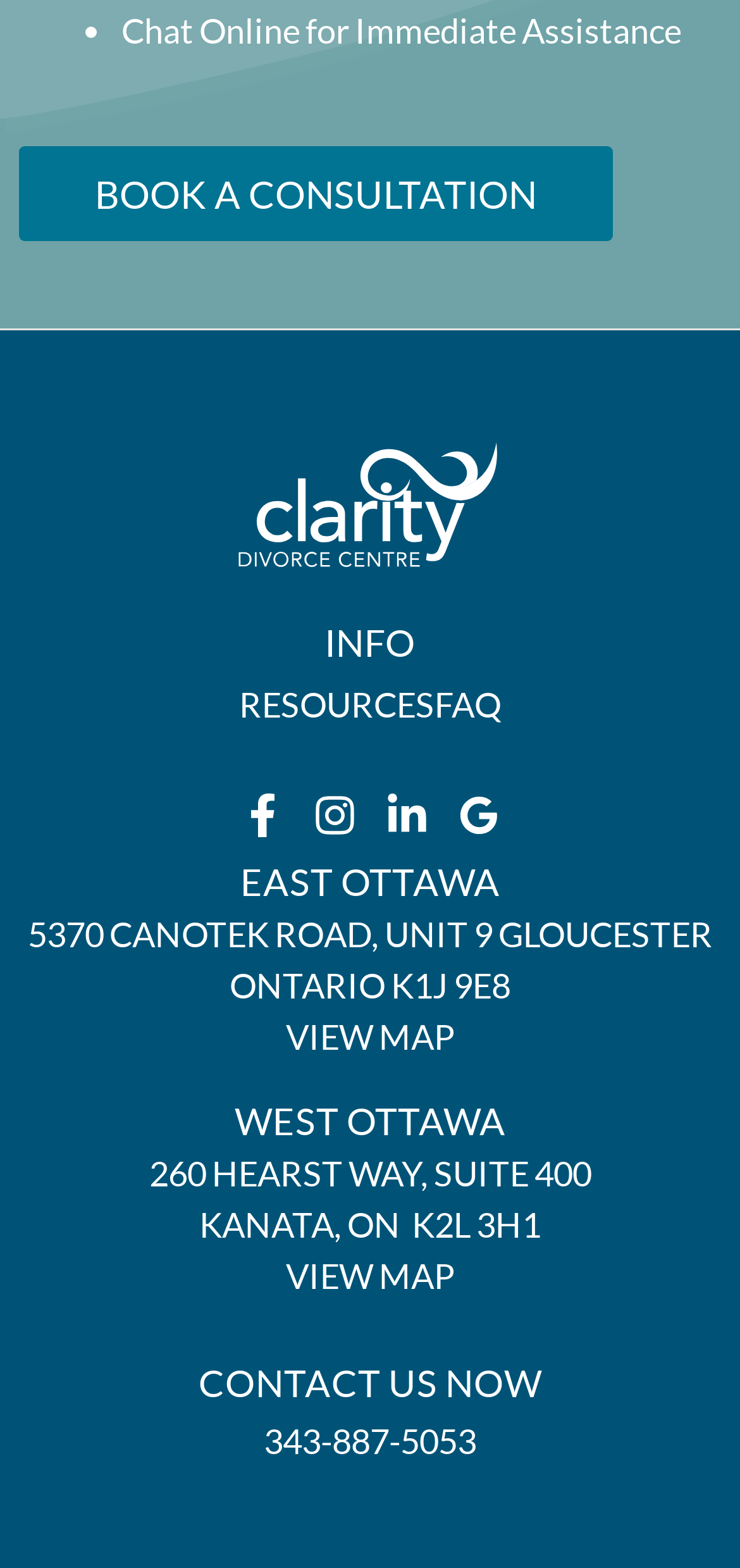Locate the bounding box coordinates of the clickable element to fulfill the following instruction: "View map". Provide the coordinates as four float numbers between 0 and 1 in the format [left, top, right, bottom].

[0.386, 0.648, 0.614, 0.675]